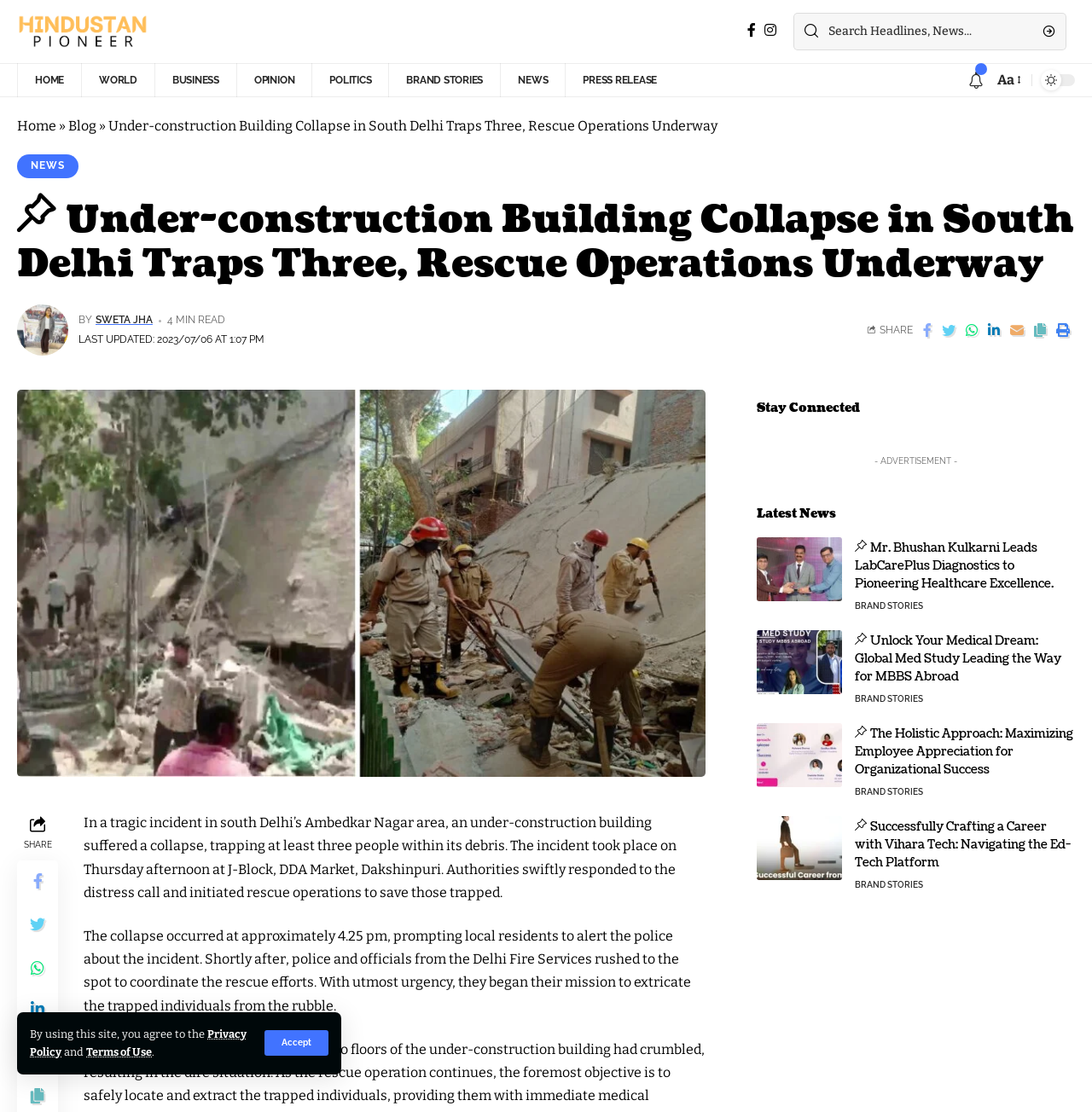Provide a one-word or one-phrase answer to the question:
What is the name of the author of the news article?

Sweta Jha